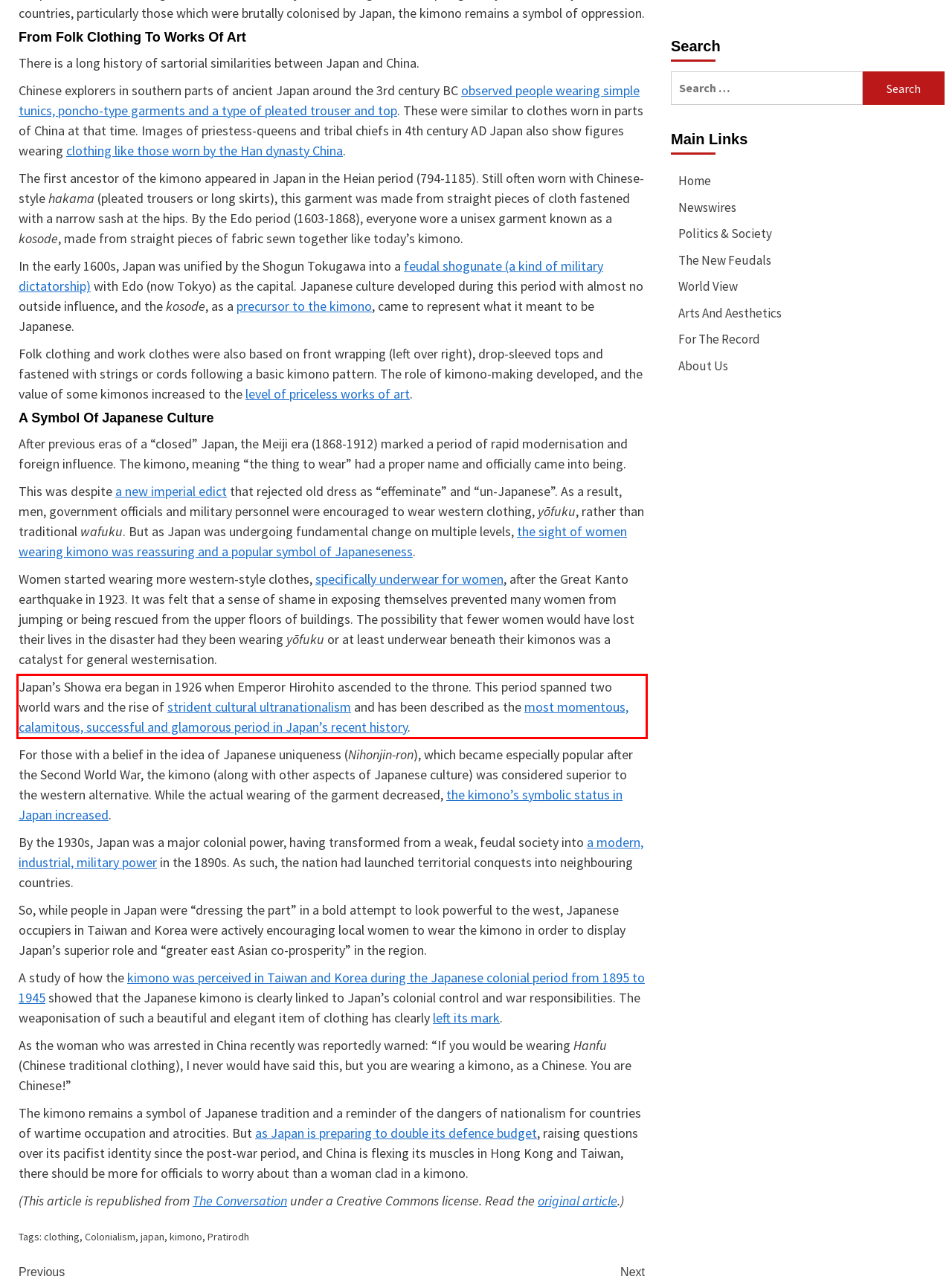View the screenshot of the webpage and identify the UI element surrounded by a red bounding box. Extract the text contained within this red bounding box.

Japan’s Showa era began in 1926 when Emperor Hirohito ascended to the throne. This period spanned two world wars and the rise of strident cultural ultranationalism and has been described as the most momentous, calamitous, successful and glamorous period in Japan’s recent history.